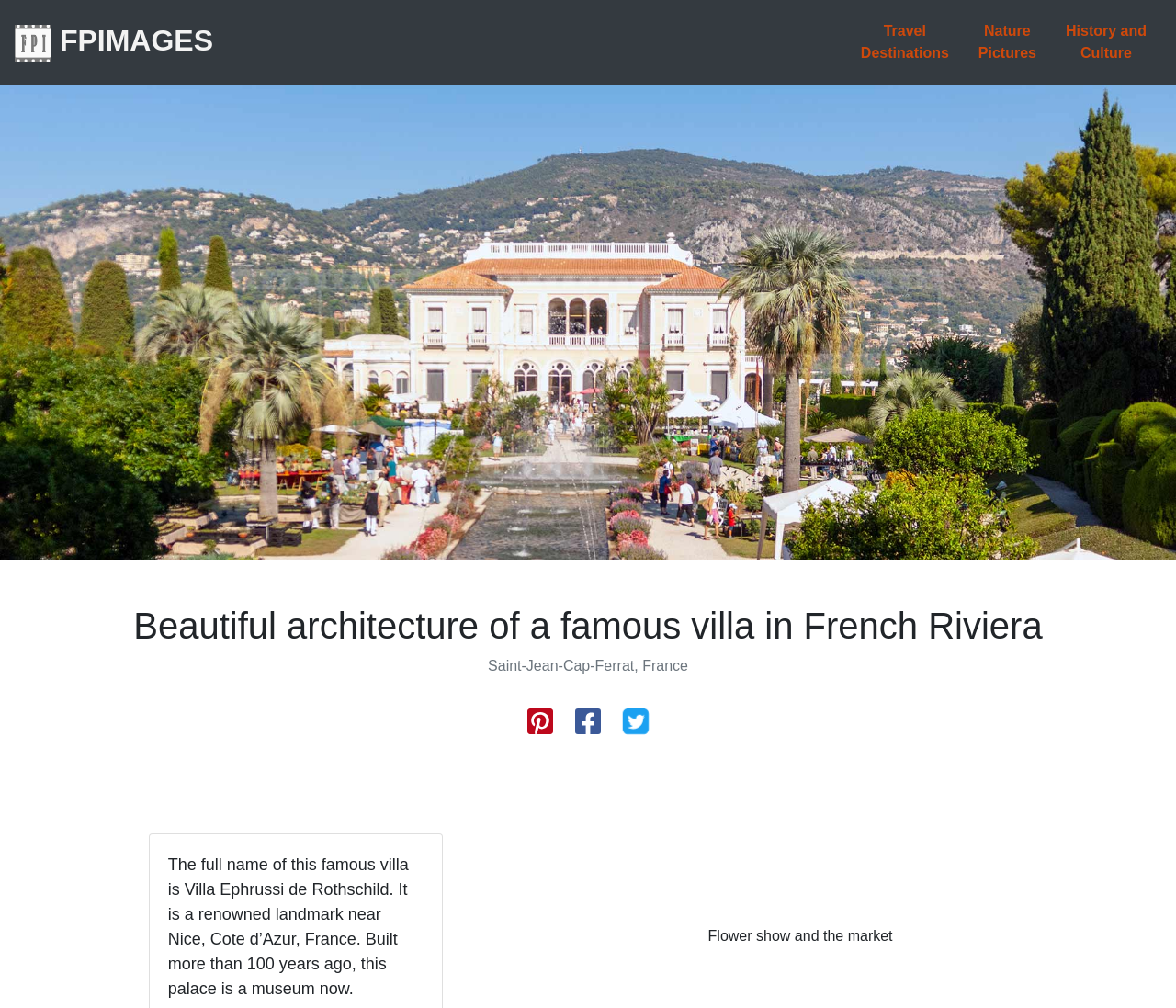What is the location of the famous villa?
Identify the answer in the screenshot and reply with a single word or phrase.

Saint-Jean-Cap-Ferrat, France